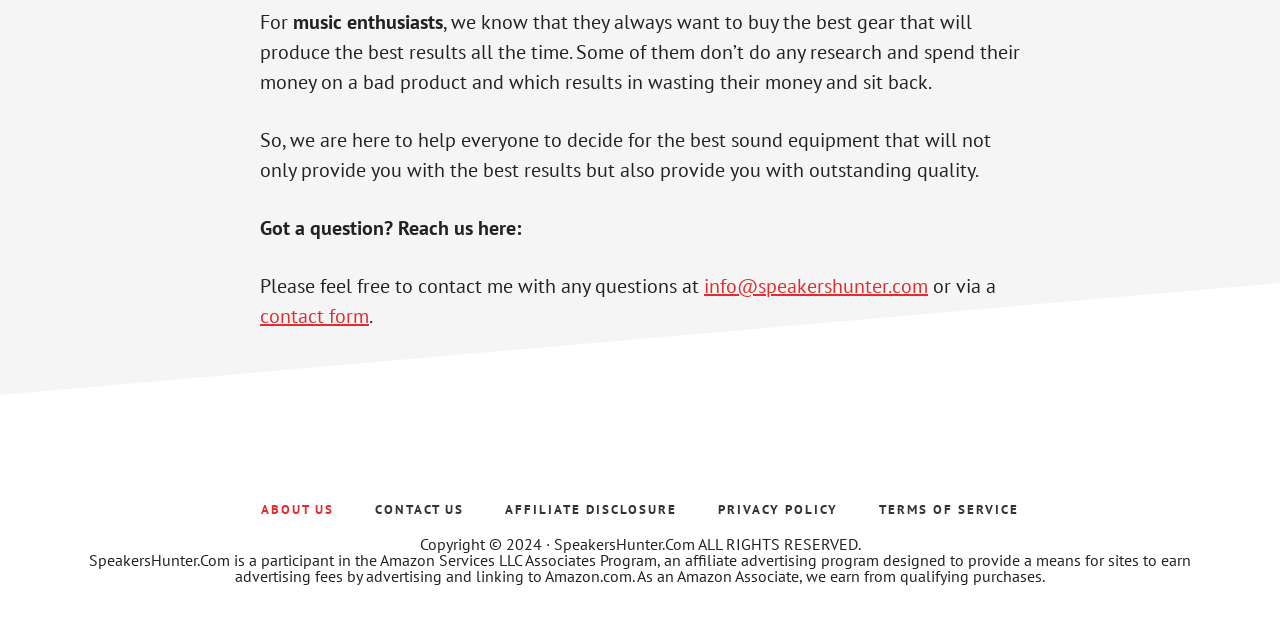Given the description of the UI element: "TERMS OF SERVICE", predict the bounding box coordinates in the form of [left, top, right, bottom], with each value being a float between 0 and 1.

[0.673, 0.775, 0.81, 0.801]